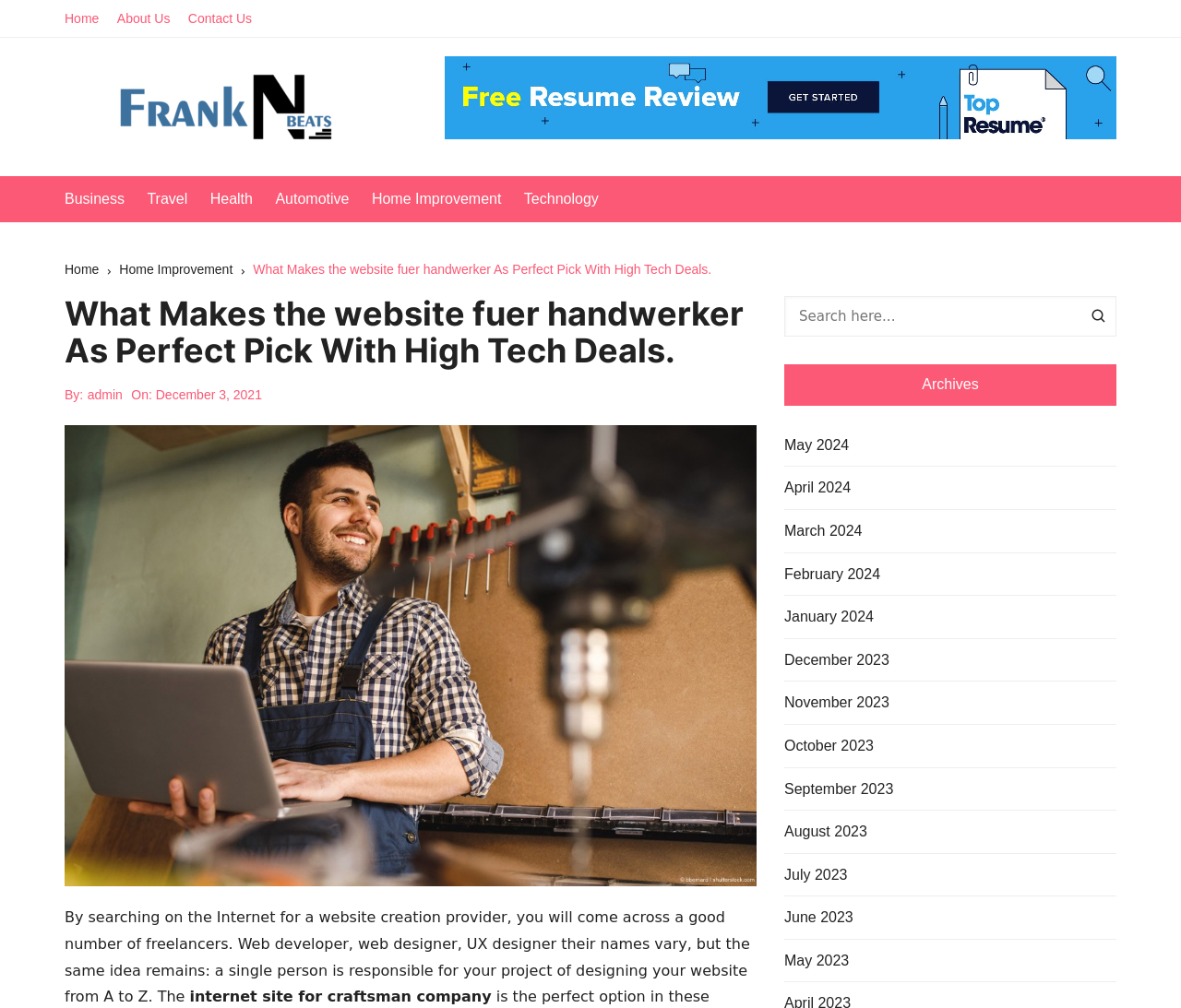Please give the bounding box coordinates of the area that should be clicked to fulfill the following instruction: "Search for something". The coordinates should be in the format of four float numbers from 0 to 1, i.e., [left, top, right, bottom].

[0.664, 0.294, 0.945, 0.334]